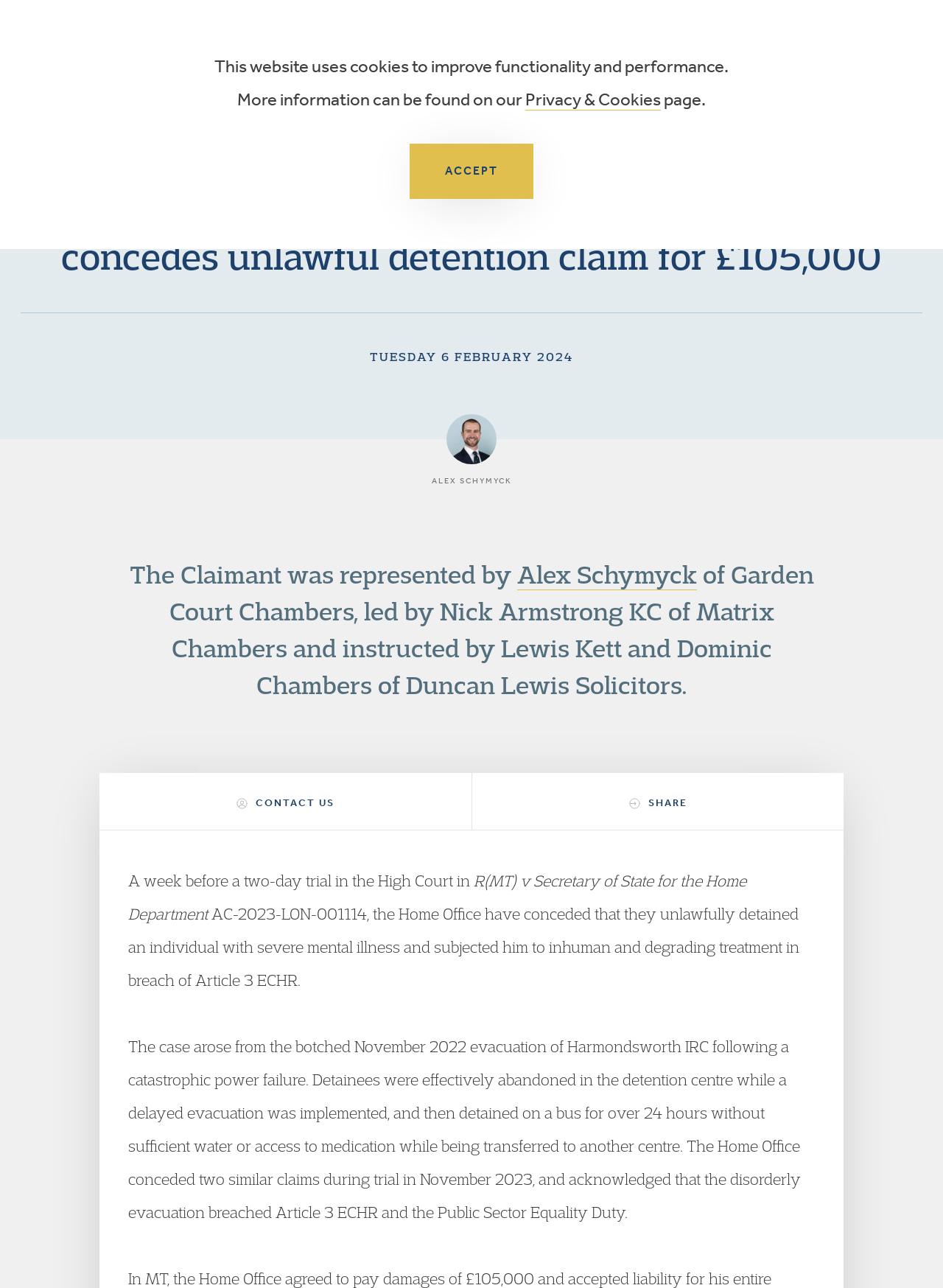What is the date of the trial mentioned in the article?
Kindly offer a detailed explanation using the data available in the image.

I found the answer by looking at the heading 'TUESDAY 6 FEBRUARY 2024' which mentions the date of the trial.